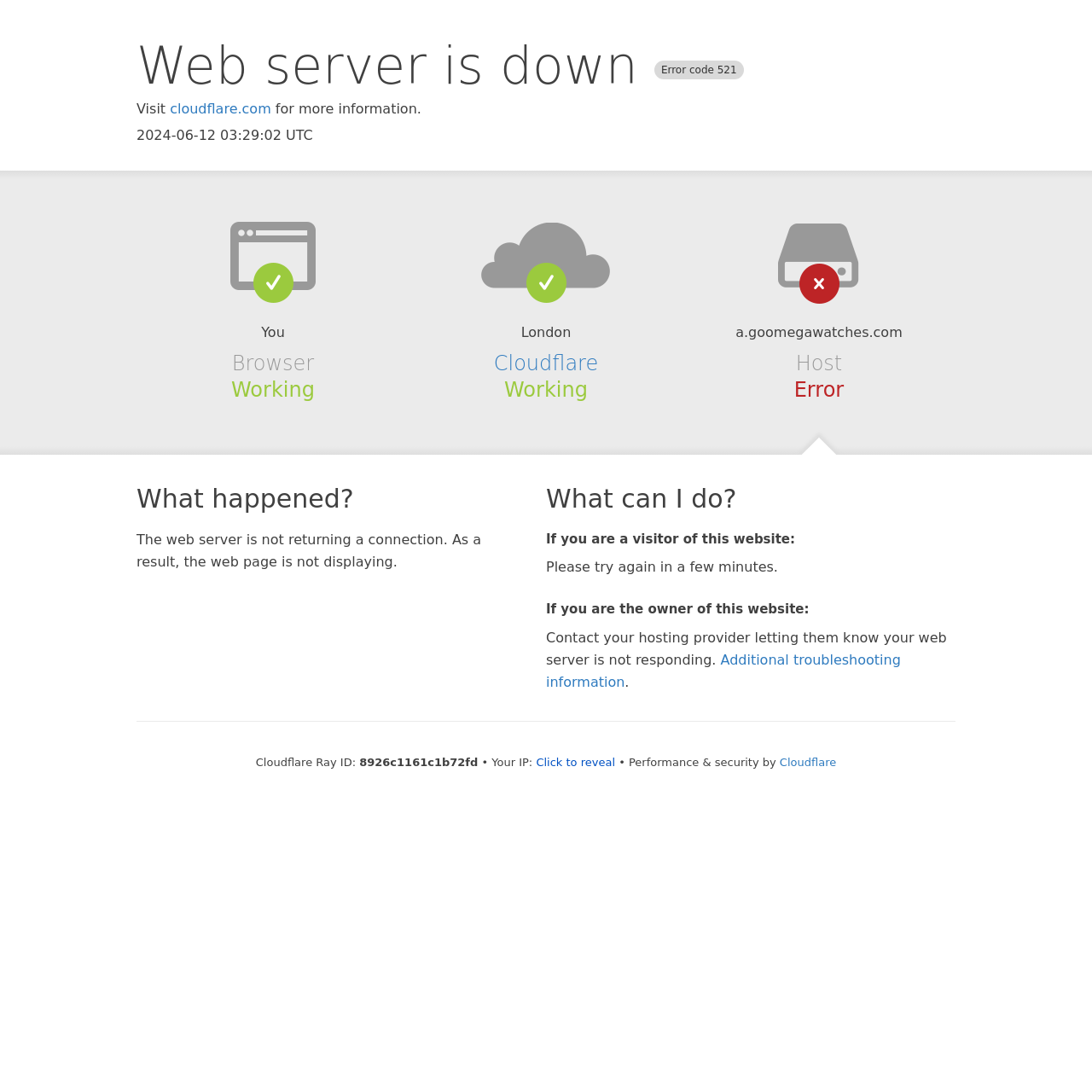What is the location of the host?
Refer to the image and give a detailed answer to the query.

The location of the host is mentioned as 'London' in the section 'Host' on the webpage, which indicates the geographical location of the host server.